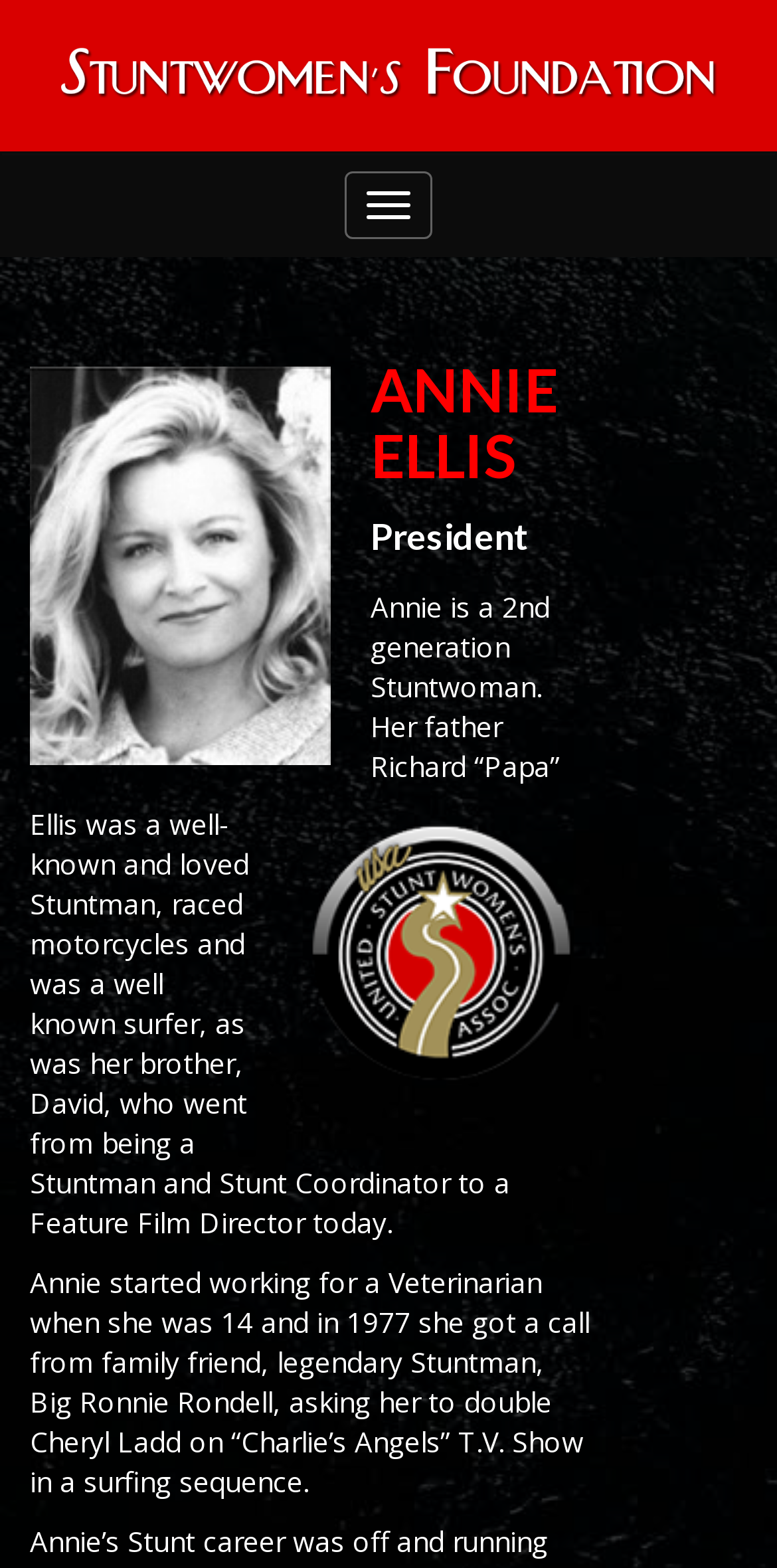Elaborate on the webpage's design and content in a detailed caption.

The webpage is about Annie Ellis, the President of Stunt Women's Foundation. At the top left corner, there is a logo of the organization, which is an image with a link. Next to the logo, there is a button to toggle navigation. Below the logo, there is a large image of Annie Ellis, taking up about half of the screen width. 

Above the image, there are two headings, "ANNIE ELLIS" and "President", which are positioned side by side. The text "ANNIE ELLIS" is slightly larger than "President". 

On the right side of the image, there is a smaller image of the USA flag. Below the image of Annie Ellis, there are two paragraphs of text. The first paragraph describes Annie's background as a 2nd generation stuntwoman, mentioning her father and brother's professions. The second paragraph talks about Annie's early career, starting from working for a veterinarian at 14 and eventually getting a call to double for Cheryl Ladd on the TV show "Charlie's Angels".